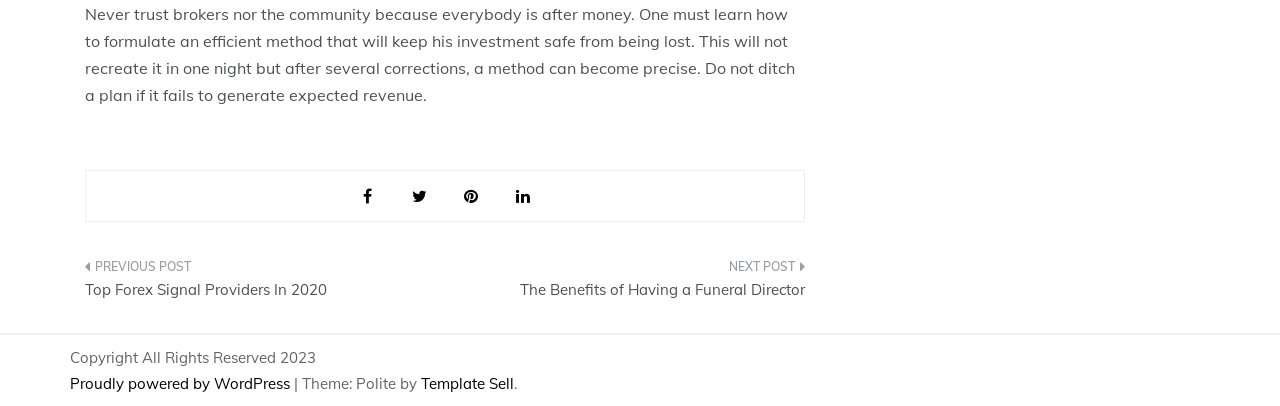What is the theme of the website?
Carefully analyze the image and provide a thorough answer to the question.

I found the text 'Theme: Polite by' at the bottom of the webpage, which indicates that the theme of the website is Polite.